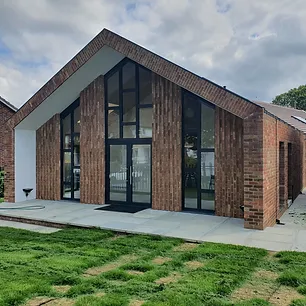What type of door is at the minimalist entryway?
Give a one-word or short phrase answer based on the image.

black door